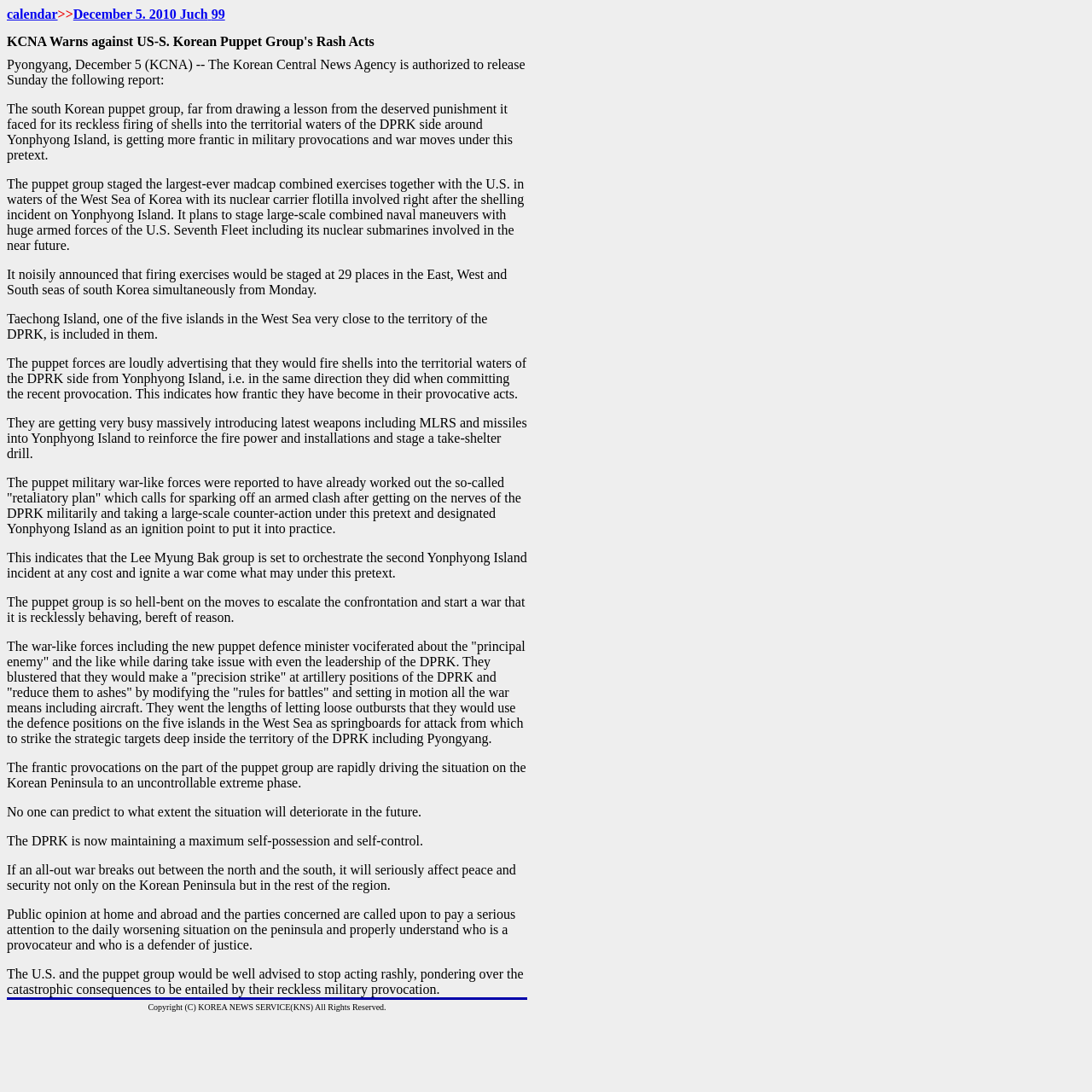Detail the webpage's structure and highlights in your description.

This webpage appears to be a news article from the Korean Central News Agency (KCNA). At the top of the page, there is a calendar section with a link to a calendar and a date, "December 5, 2010 Juch 99". Below this, there is a large block of text that takes up most of the page. The article's title is "KCNA Warns against US-S. Korean Puppet Group's Rash Acts". The text is a lengthy report on the tensions between North and South Korea, with the KCNA warning against the provocative actions of the South Korean government and the US. The article is divided into several paragraphs, each discussing different aspects of the situation, including the South Korean government's military exercises, their introduction of new weapons, and their plans for a "retaliatory plan" against North Korea.

At the bottom of the page, there is a copyright notice from the Korea News Service (KNS). The layout of the page is simple, with a single column of text and no images. The text is densely packed, with no clear headings or subheadings to break up the content. Overall, the page appears to be a serious and formal news article, with a focus on conveying information about the situation on the Korean Peninsula.